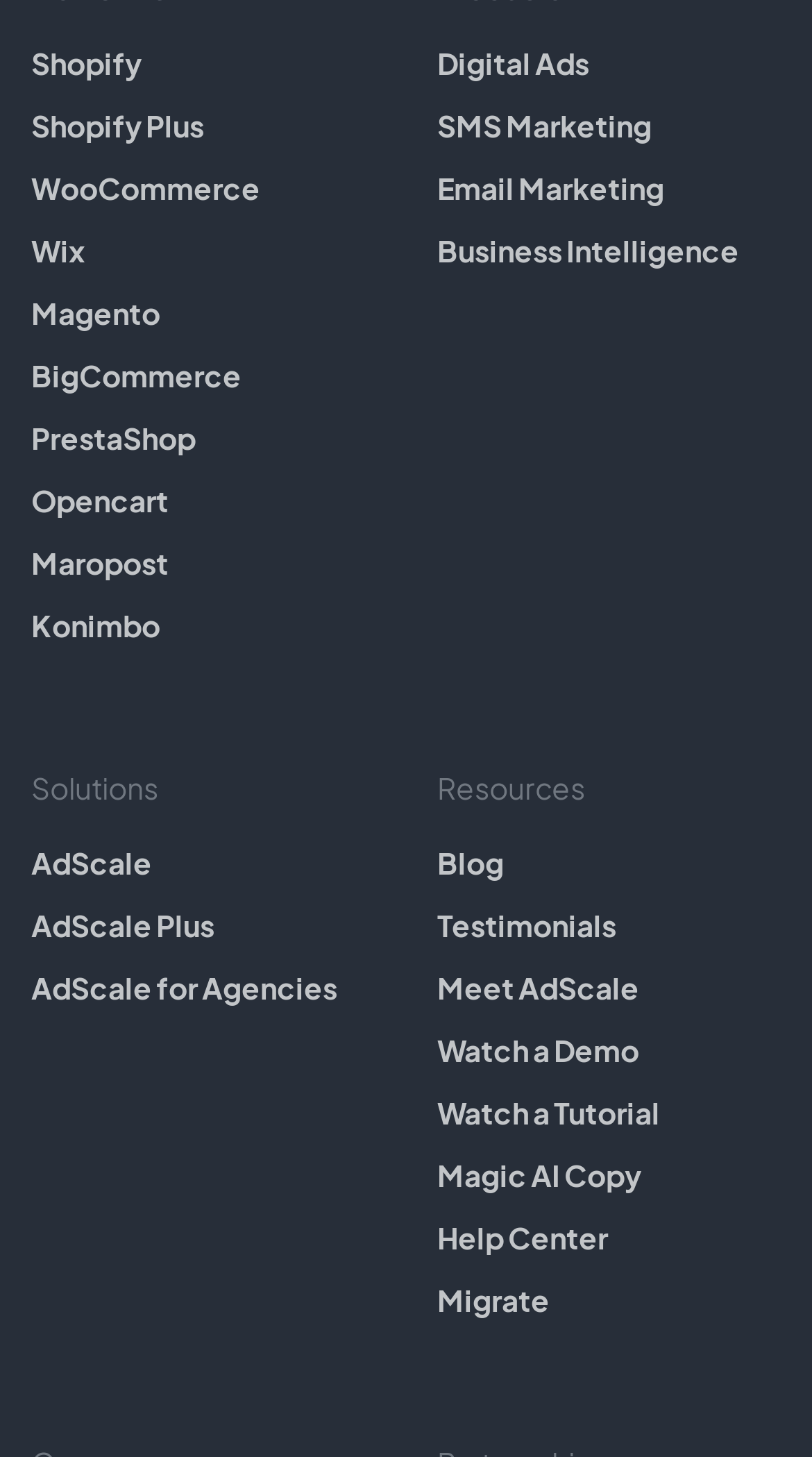Give a concise answer using one word or a phrase to the following question:
What is the first e-commerce platform listed?

Shopify